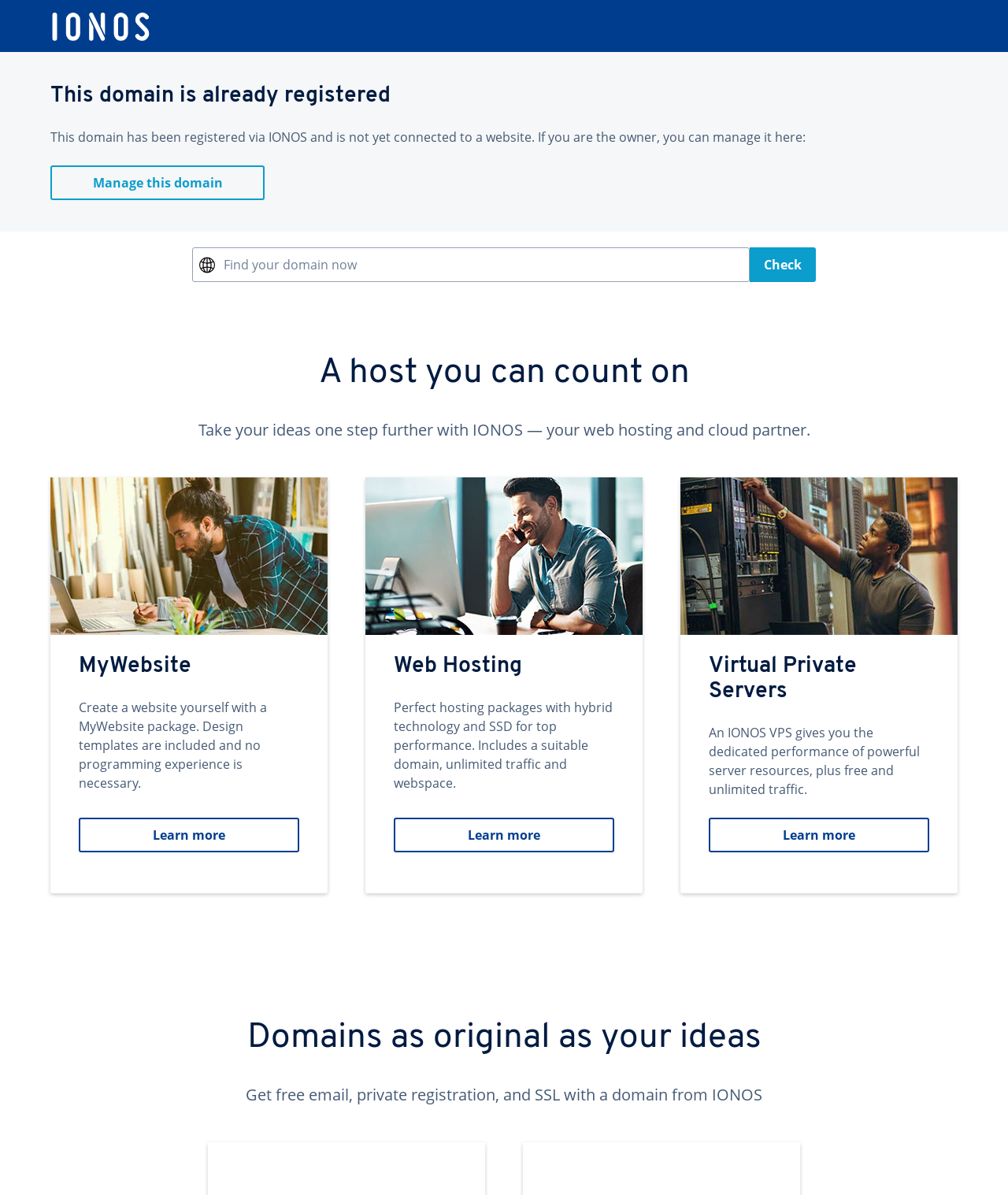Refer to the image and provide an in-depth answer to the question: 
What is the name of the company?

The name of the company is IONOS, which is mentioned in the top-left corner of the webpage as a link and an image, and also appears in the text 'This domain has been registered via IONOS and is not yet connected to a website.'